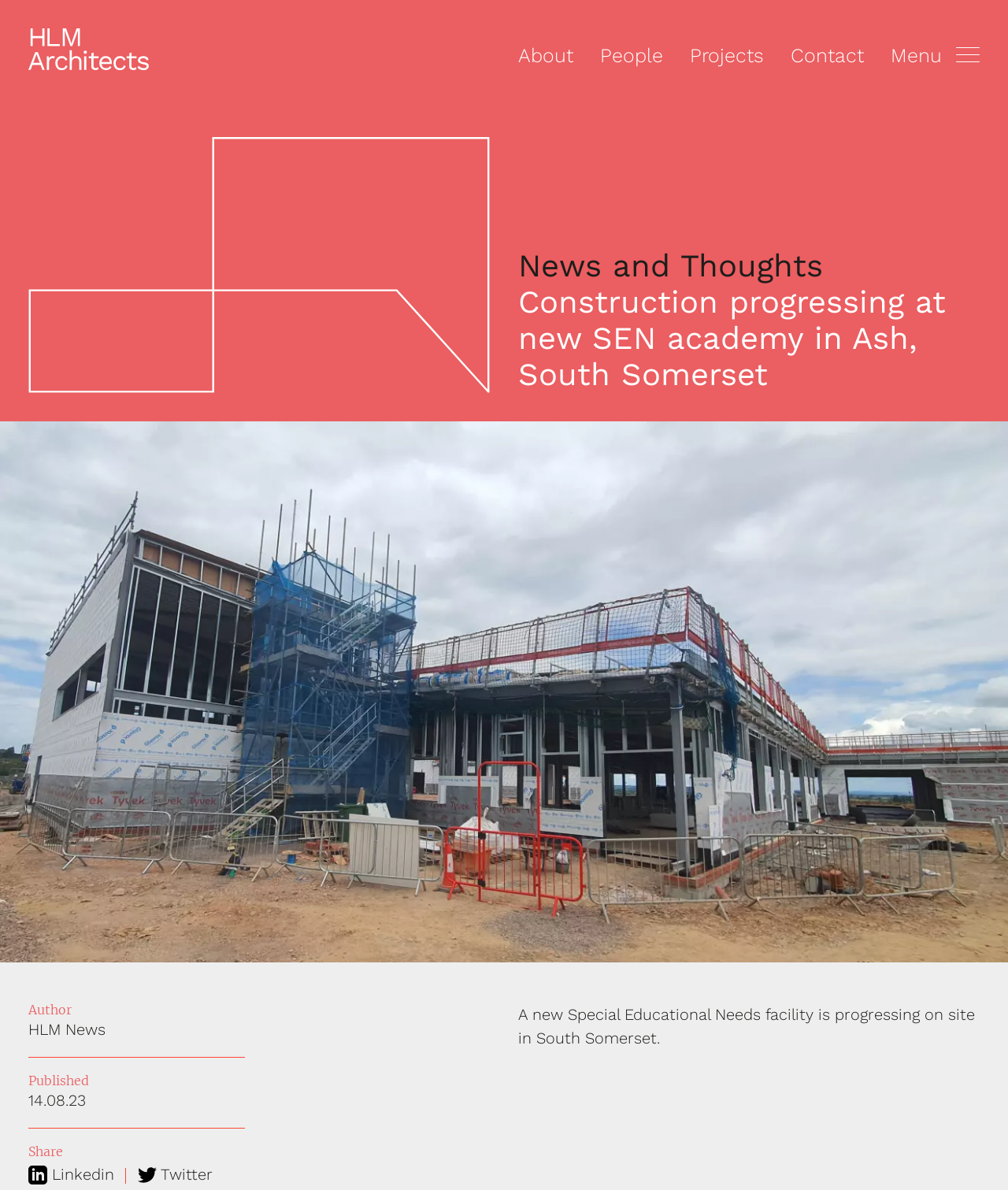What is the location of the new facility?
Please answer the question with as much detail as possible using the screenshot.

I found the answer by reading the main heading of the webpage, which mentions a 'new SEN academy in Ash, South Somerset'. This suggests that the location of the new facility is Ash, South Somerset.